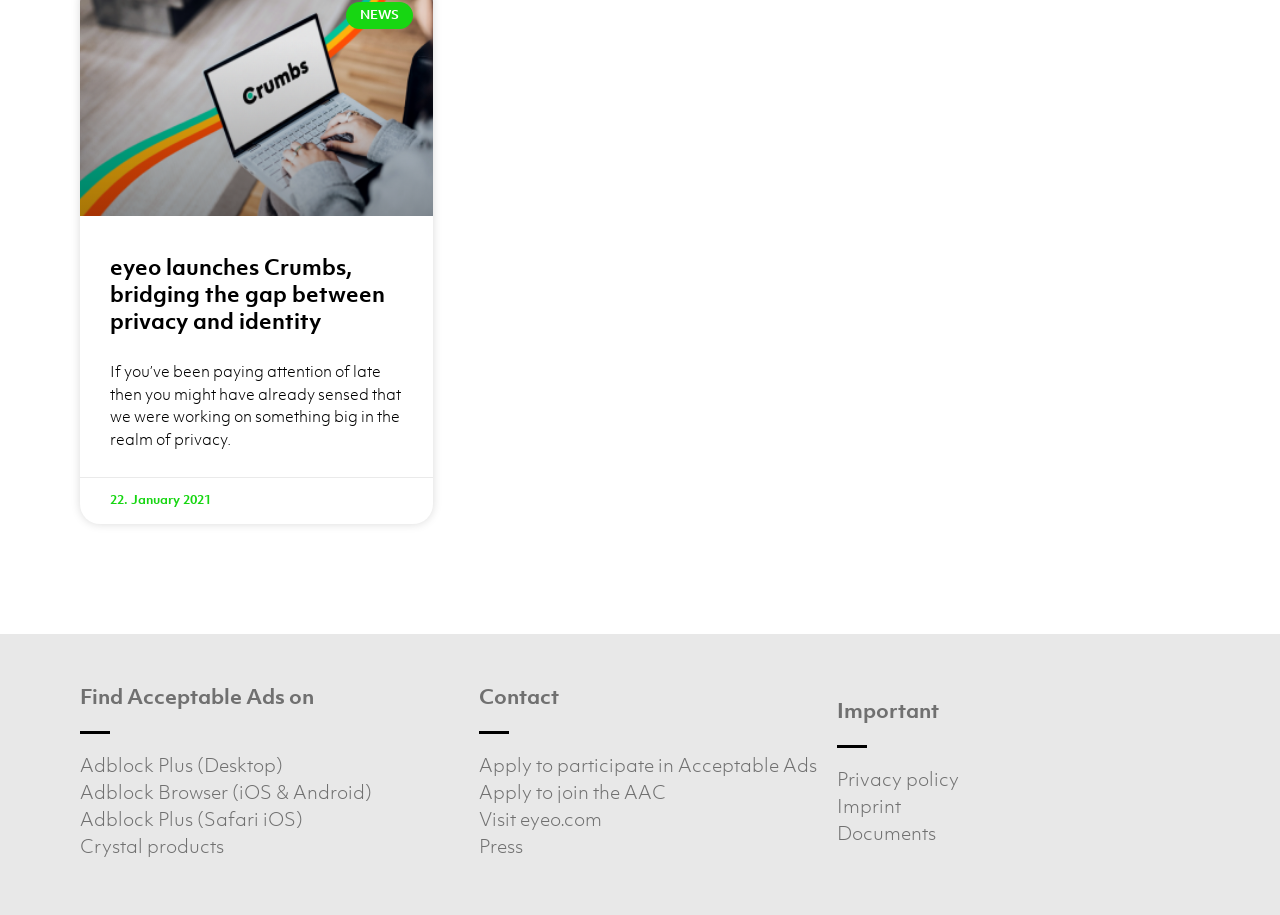Look at the image and give a detailed response to the following question: What is the category of the link 'Apply to participate in Acceptable Ads'?

I found the link 'Apply to participate in Acceptable Ads' under the heading 'Contact', which suggests that this link is related to contacting or applying for something.